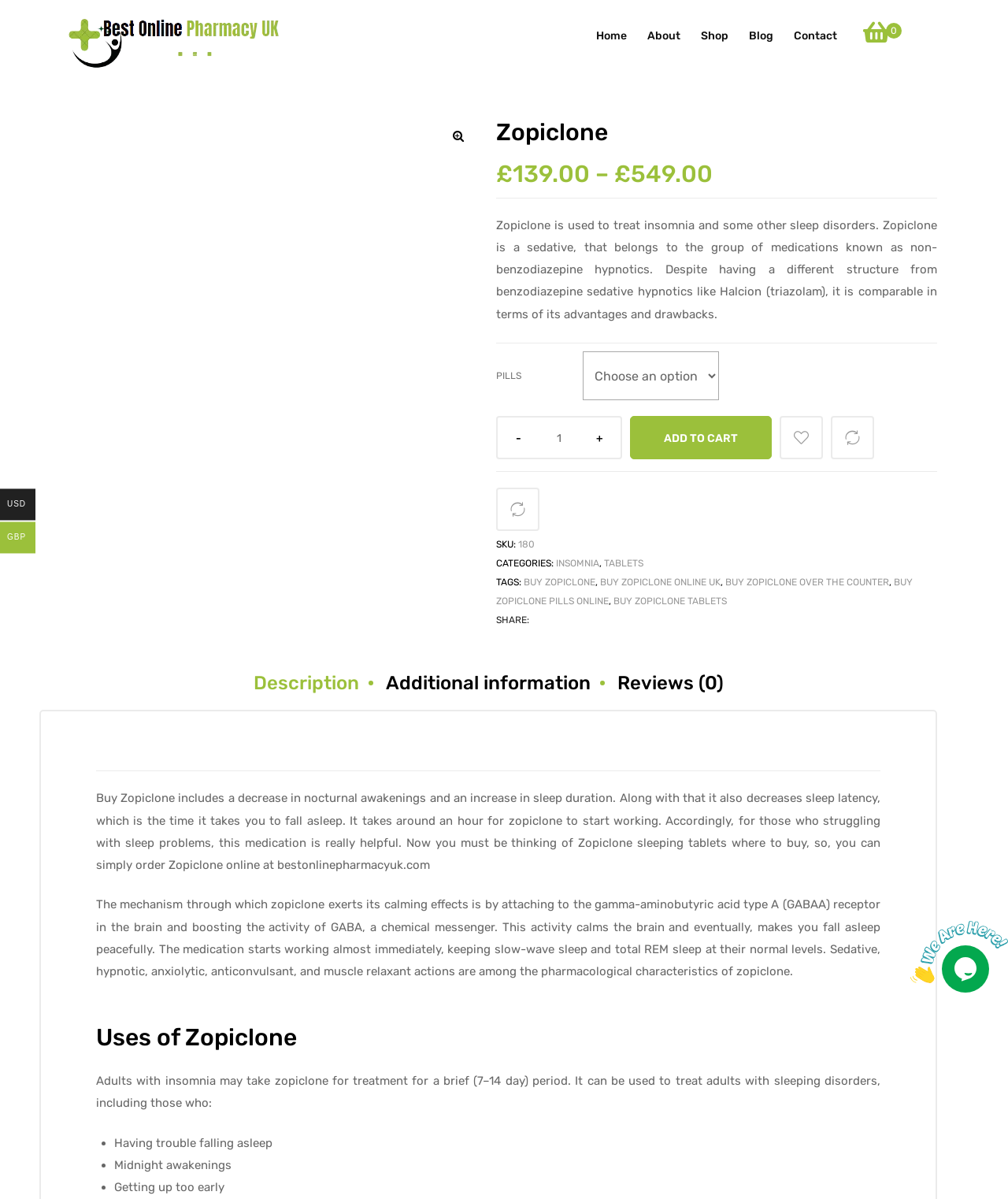Identify the bounding box for the UI element described as: "buy Zopiclone tablets". Ensure the coordinates are four float numbers between 0 and 1, formatted as [left, top, right, bottom].

[0.609, 0.497, 0.721, 0.506]